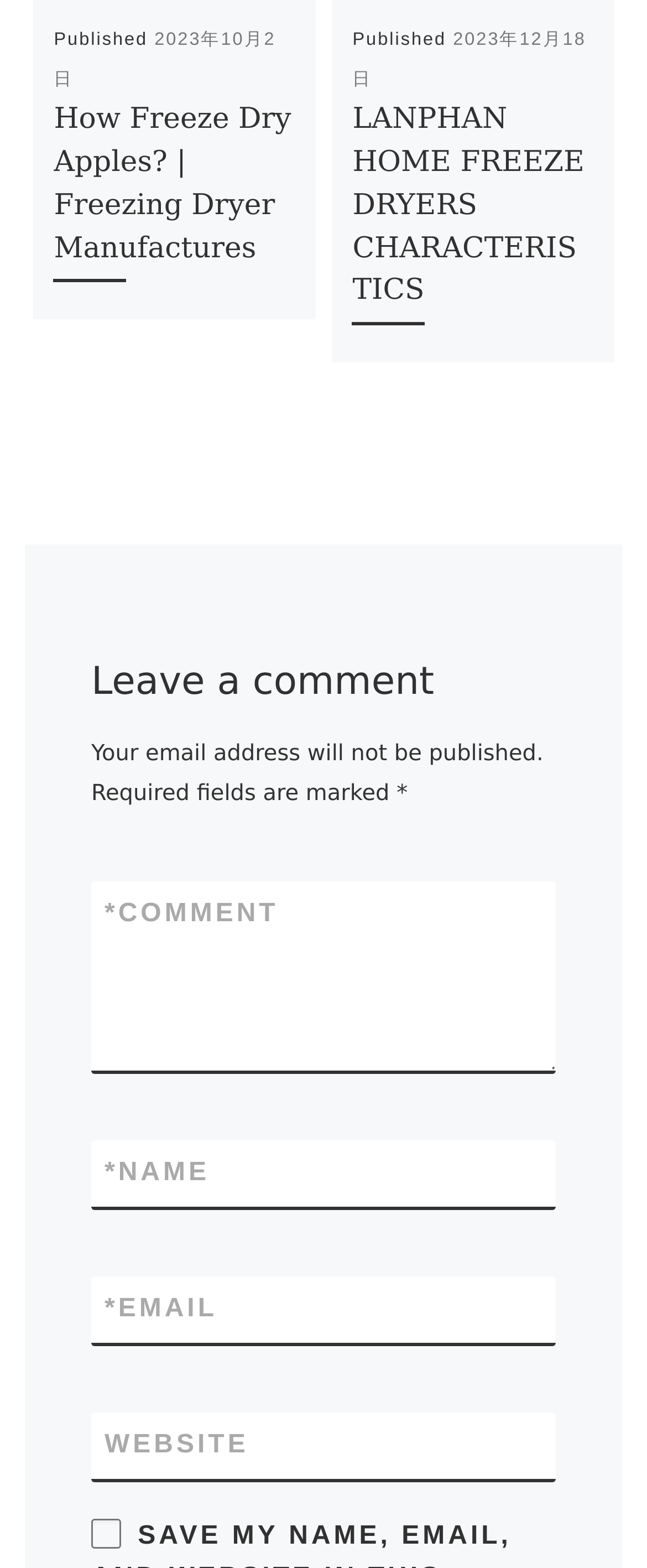Please find the bounding box coordinates for the clickable element needed to perform this instruction: "Click the link to view the article 'How Freeze Dry Apples? | Freezing Dryer Manufactures'".

[0.083, 0.065, 0.45, 0.169]